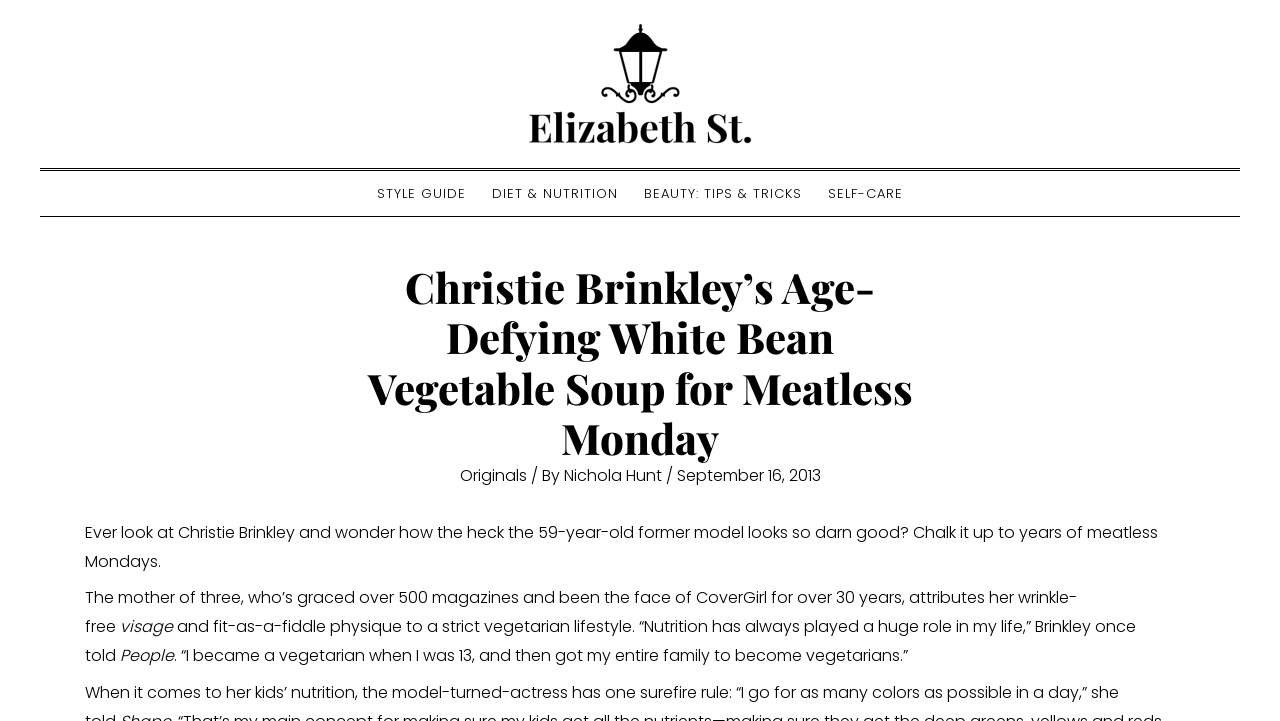Generate the main heading text from the webpage.

Christie Brinkley’s Age-Defying White Bean Vegetable Soup for Meatless Monday